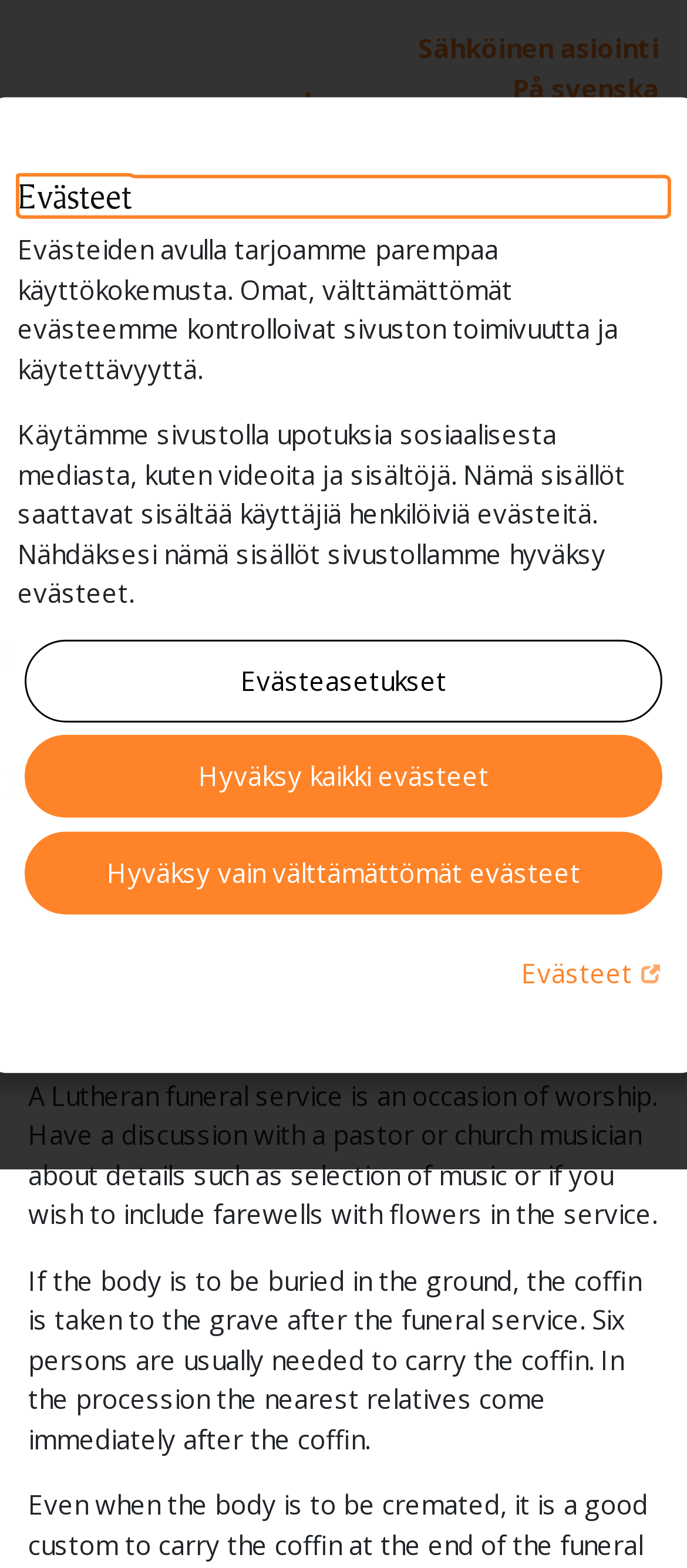Please provide the bounding box coordinates in the format (top-left x, top-left y, bottom-right x, bottom-right y). Remember, all values are floating point numbers between 0 and 1. What is the bounding box coordinate of the region described as: Evästeet

[0.026, 0.113, 0.974, 0.138]